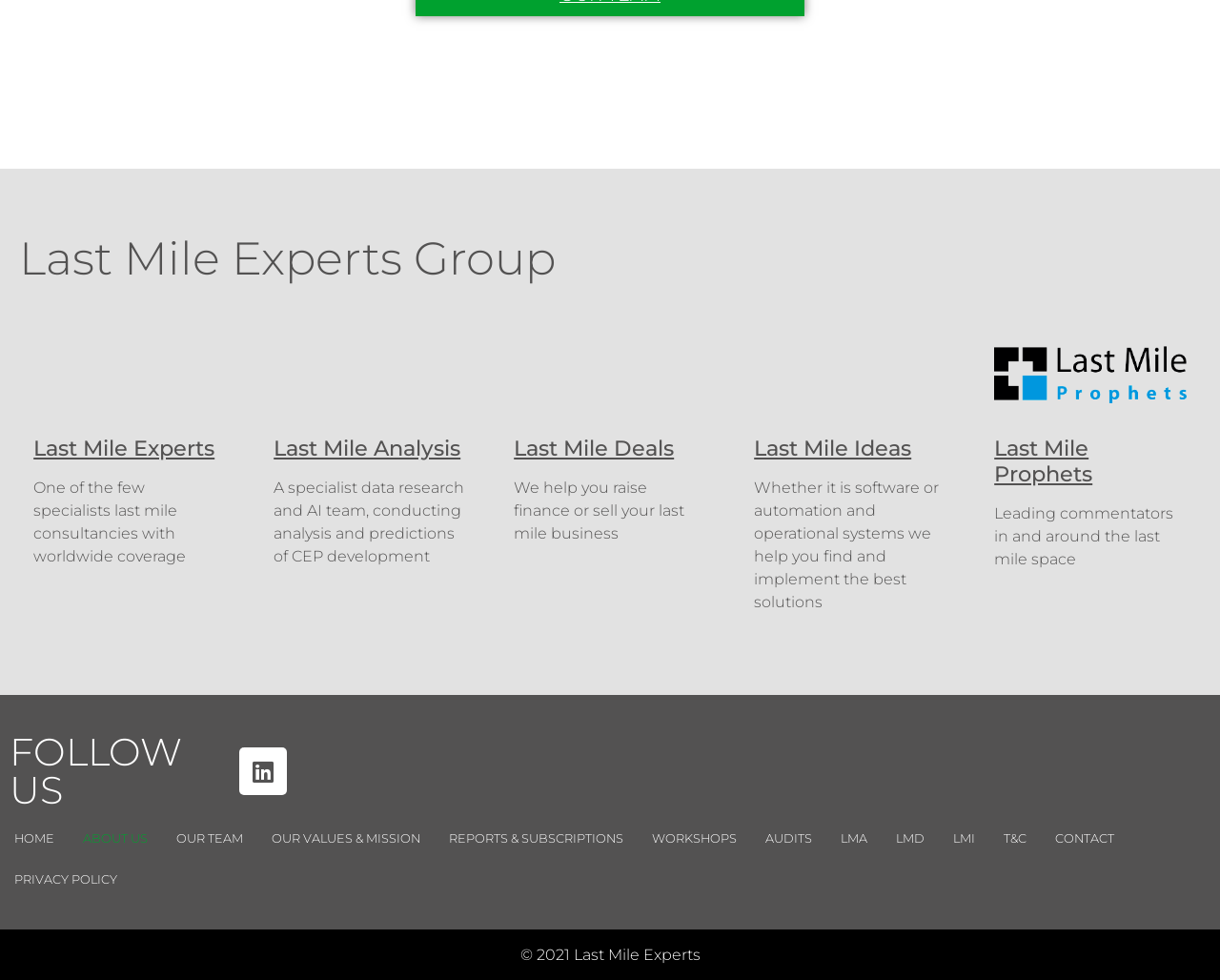What is the purpose of the 'Last Mile Analysis' service?
Please provide a single word or phrase in response based on the screenshot.

Conducting analysis and predictions